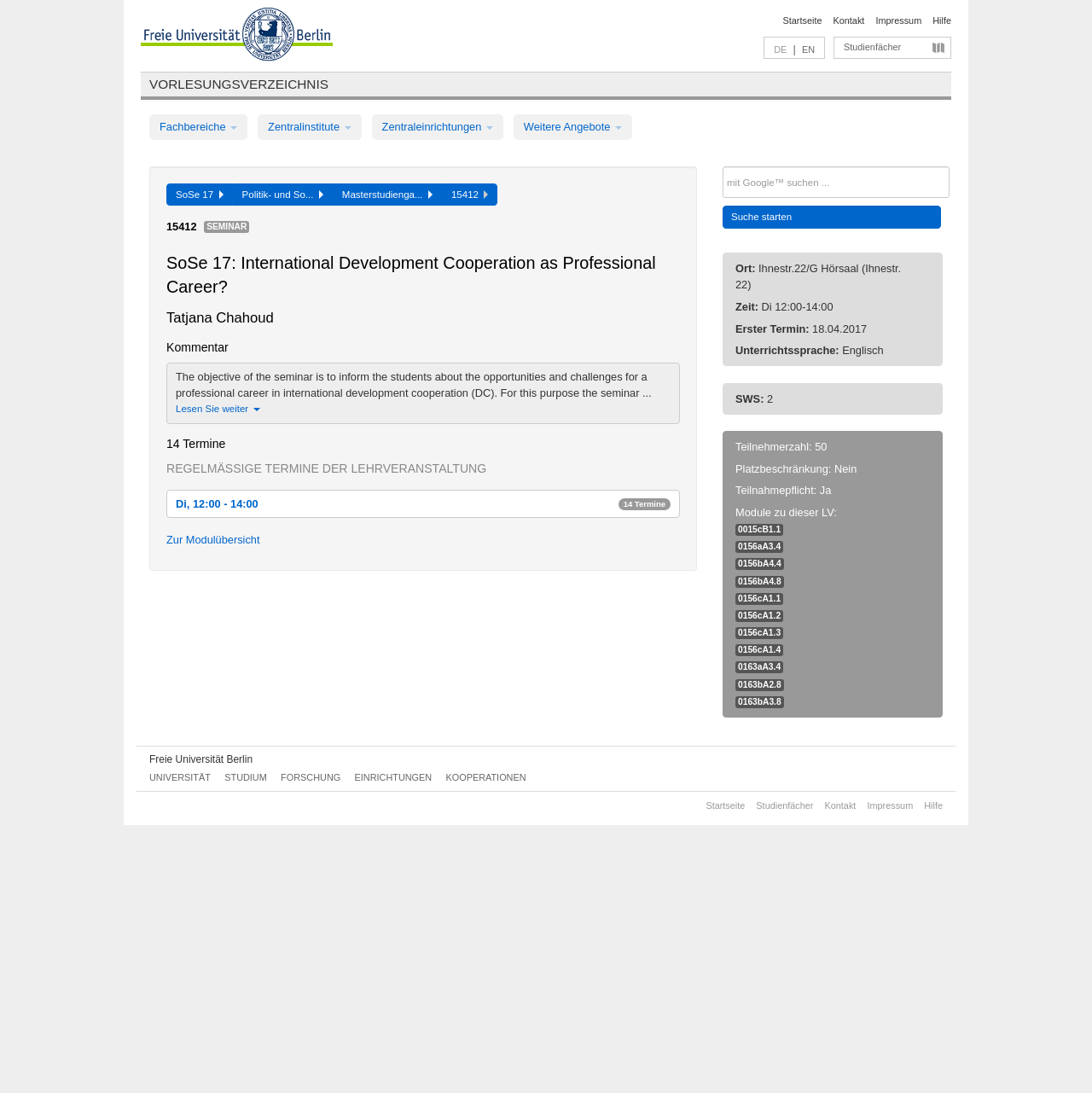Given the element description, predict the bounding box coordinates in the format (top-left x, top-left y, bottom-right x, bottom-right y), using floating point numbers between 0 and 1: SoSe 17

[0.152, 0.168, 0.213, 0.188]